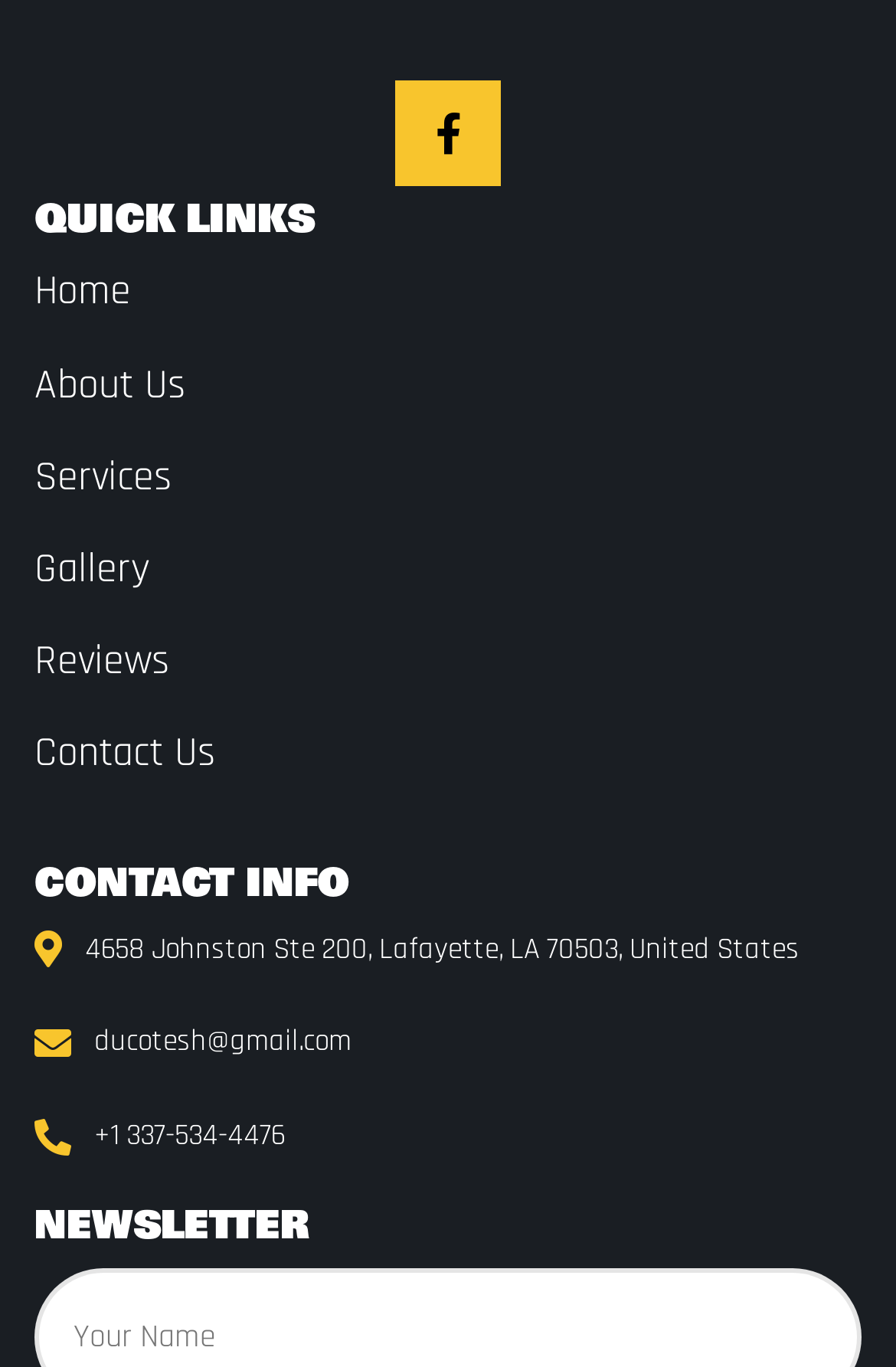Please identify the bounding box coordinates of the element's region that I should click in order to complete the following instruction: "Click on Facebook social link". The bounding box coordinates consist of four float numbers between 0 and 1, i.e., [left, top, right, bottom].

[0.426, 0.049, 0.574, 0.147]